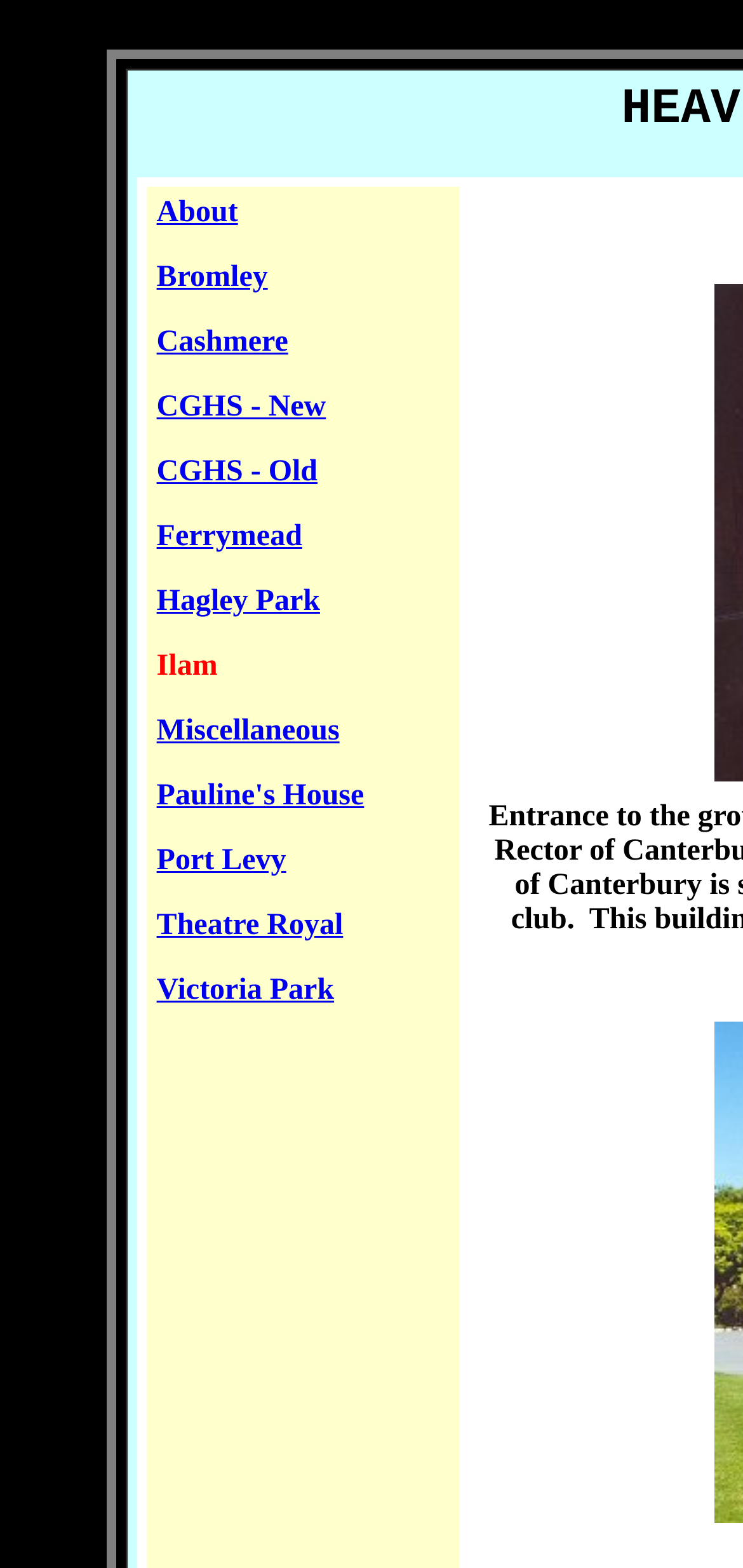What is the vertical position of the 'Ferrymead' link?
Look at the image and respond with a single word or a short phrase.

Above 'Hagley Park'